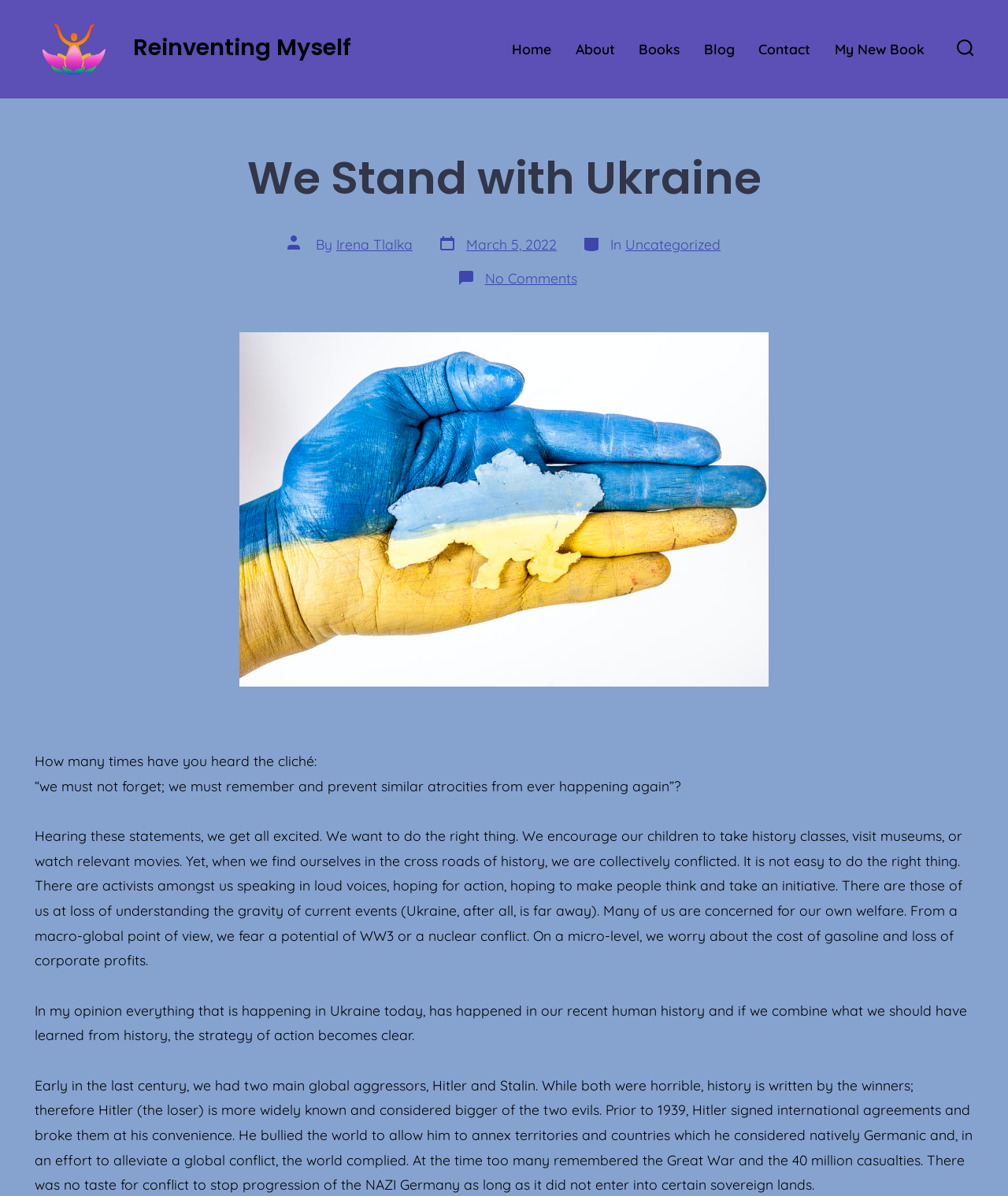Can you specify the bounding box coordinates for the region that should be clicked to fulfill this instruction: "Click the Search Toggle button".

[0.94, 0.025, 0.975, 0.057]